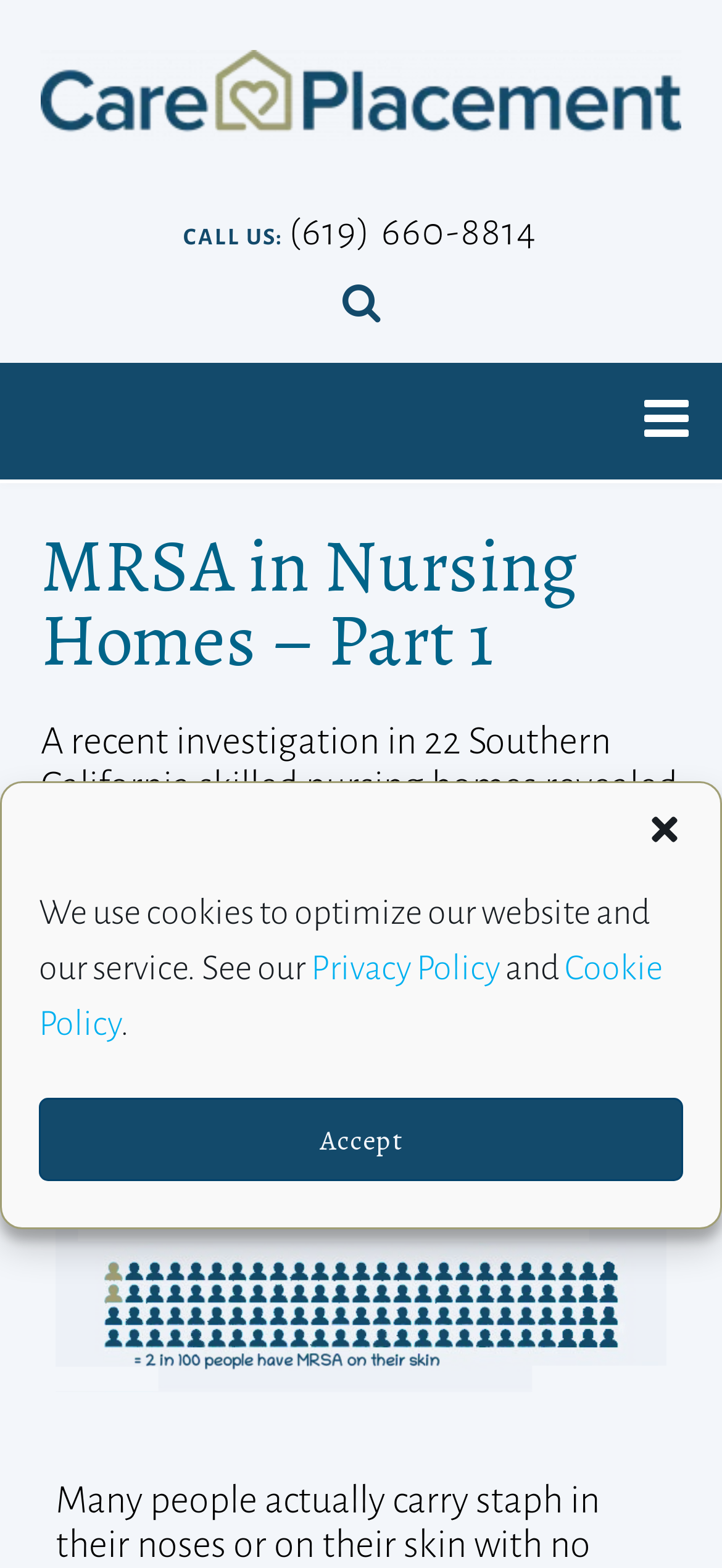Determine the bounding box of the UI component based on this description: "Accept". The bounding box coordinates should be four float values between 0 and 1, i.e., [left, top, right, bottom].

[0.054, 0.7, 0.946, 0.753]